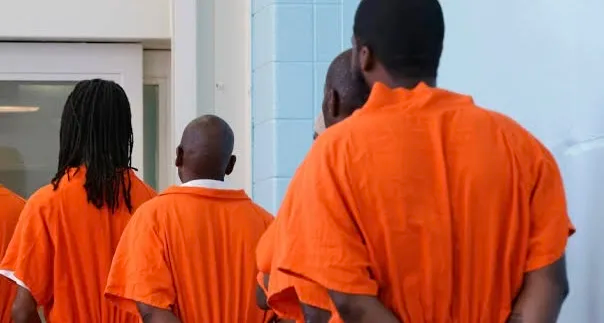Please answer the following question as detailed as possible based on the image: 
What is the focus of the recent legislative development in California?

According to the caption, the bill passed in California aims to address racial bias in the justice system, specifically considering the backgrounds of convicted individuals, particularly Black offenders.